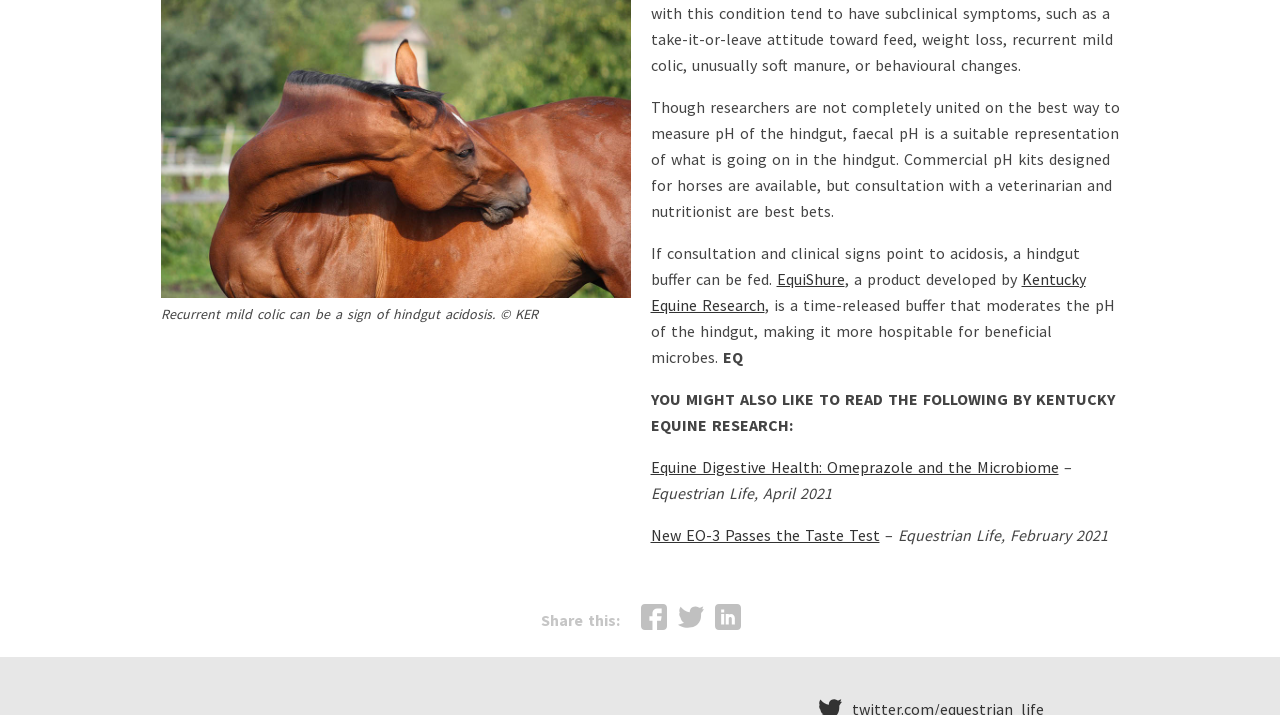What is the function of the links at the bottom of the page?
Please answer the question with a detailed and comprehensive explanation.

The links at the bottom of the page, accompanied by the text 'Share this:', appear to be social media links that allow users to share the article on various platforms.